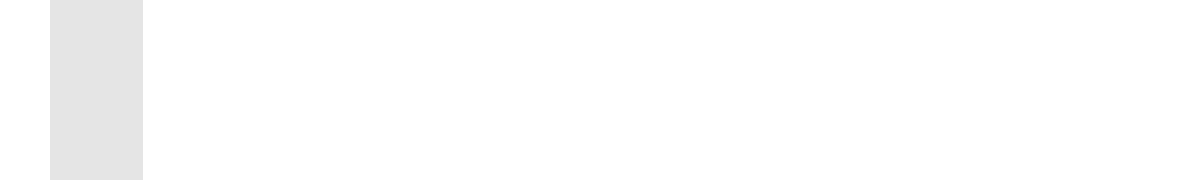Analyze the image and describe all key details you can observe.

The image presents a minimalist design, likely intended as a placeholder or stylized graphic, situated among textual content that discusses federal government grants and associated resources. Above it, prominent headings and links guide users toward various eBooks, including "Finding & Getting Federal Government Grants," authored by Jayme Sokolow, which are noted for being both affordable and reader-friendly. The context suggests that this visual element might represent additional content or an advertisement relevant to grant writing and fundraising resources. The website invites viewers to engage with the content through comments and offers further links to related articles and authors. This structured approach aims to enhance user experience and provide valuable information to those interested in financial resources and grant opportunities.